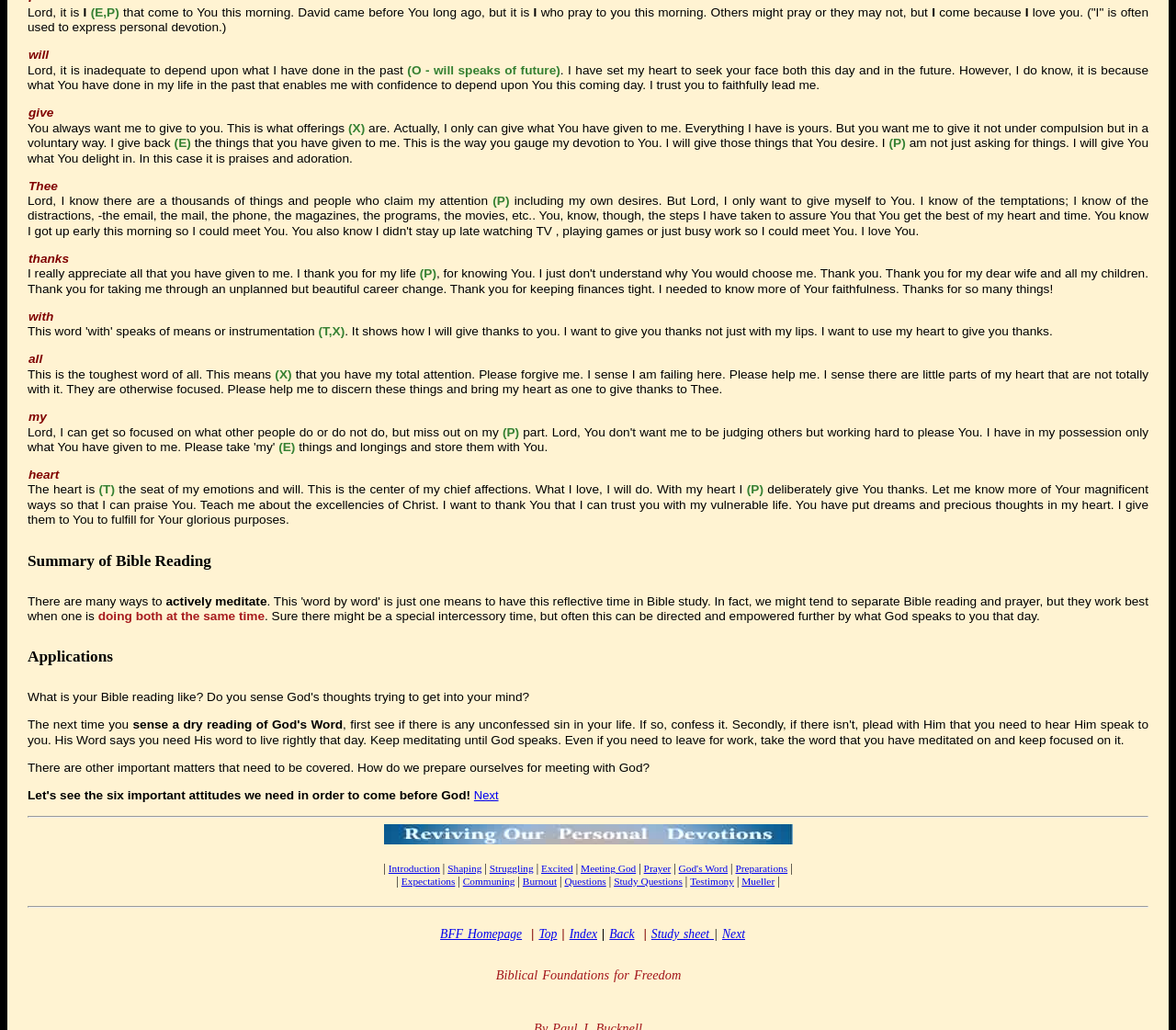Please specify the bounding box coordinates of the clickable region to carry out the following instruction: "read 'Summary of Bible Reading'". The coordinates should be four float numbers between 0 and 1, in the format [left, top, right, bottom].

[0.023, 0.533, 0.977, 0.556]